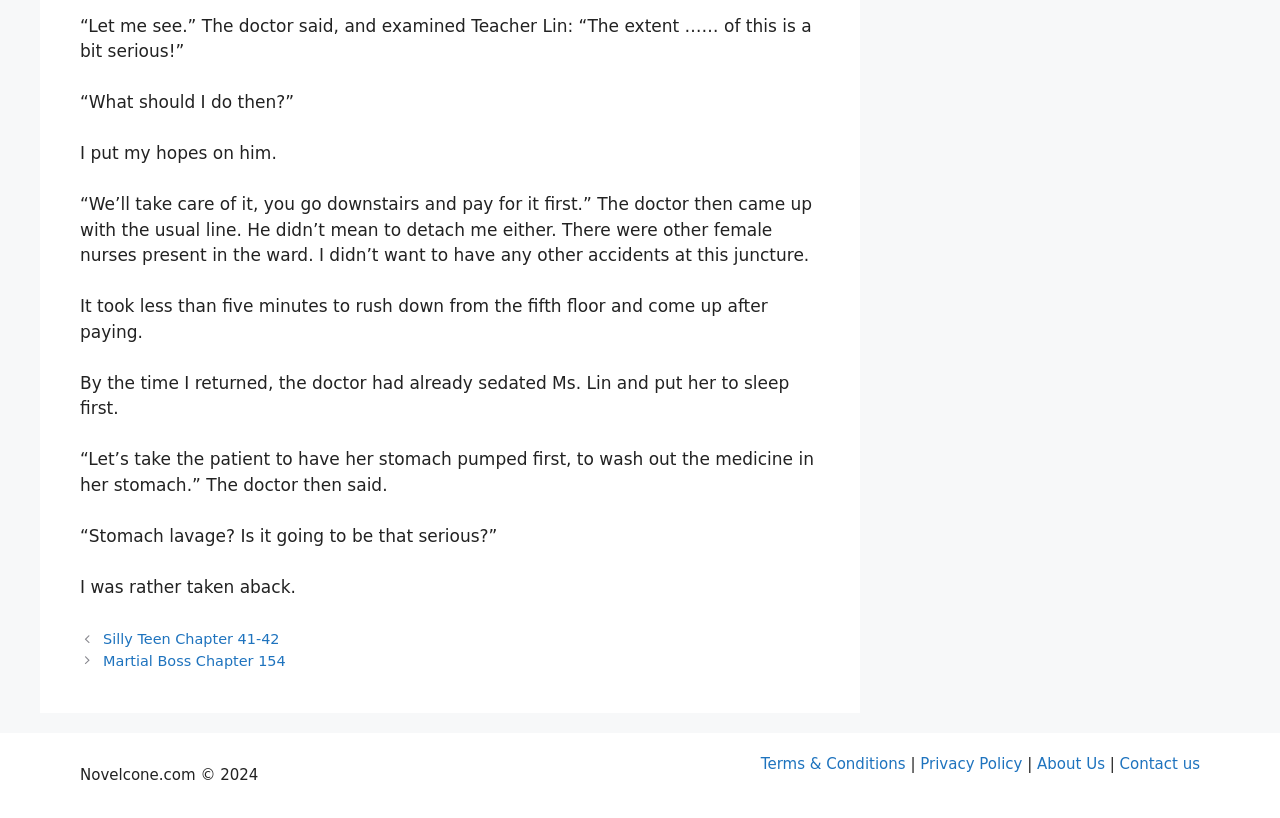Respond to the question with just a single word or phrase: 
How many links are there in the footer?

5